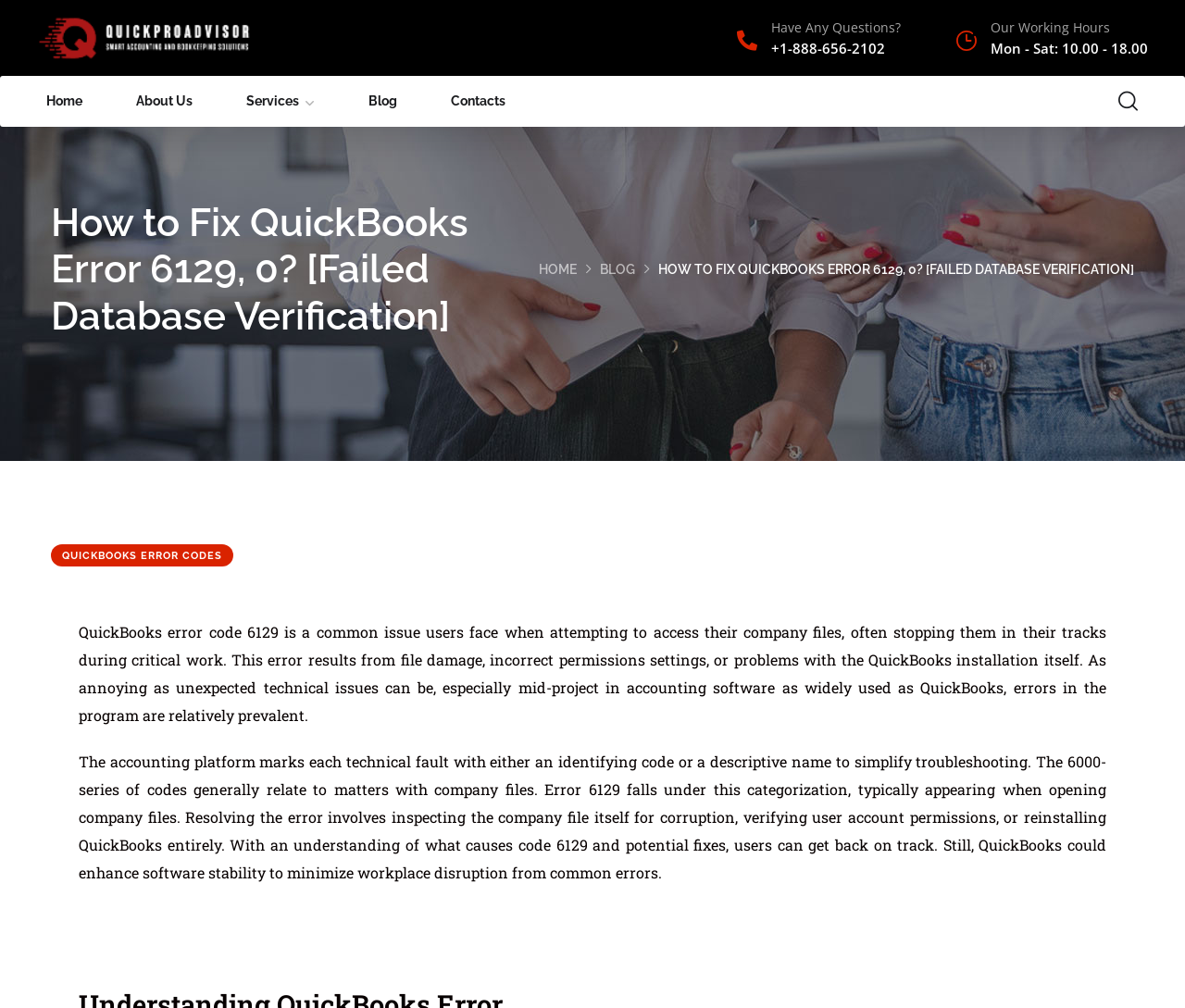Provide a thorough summary of the webpage.

The webpage is focused on providing a solution to QuickBooks error code 6129, which occurs when users attempt to access their company files. At the top left corner, there is a link to "quickproadvisor" accompanied by an image. On the right side, there is a heading "Have Any Questions?" with a link and a phone number "+1-888-656-2102" below it. Next to the phone number, there is an image. 

Below this section, there is a heading "Our Working Hours" with the text "Mon - Sat: 10.00 - 18.00" describing the working hours. 

On the top navigation bar, there are links to "Home", "About Us", "Services", "Blog", and "Contacts". 

The main content of the webpage is divided into two sections. The first section has a heading "How to Fix QuickBooks Error 6129, 0? [Failed Database Verification]" and provides a brief overview of the error, its causes, and potential solutions. The second section is a detailed explanation of the error, its categorization, and troubleshooting steps. 

At the bottom of the page, there are links to "HOME" and "BLOG" on the right side, and a heading with the same title as the webpage, "Fix QuickBooks Error Code 6129 [Database Verification Failed]".